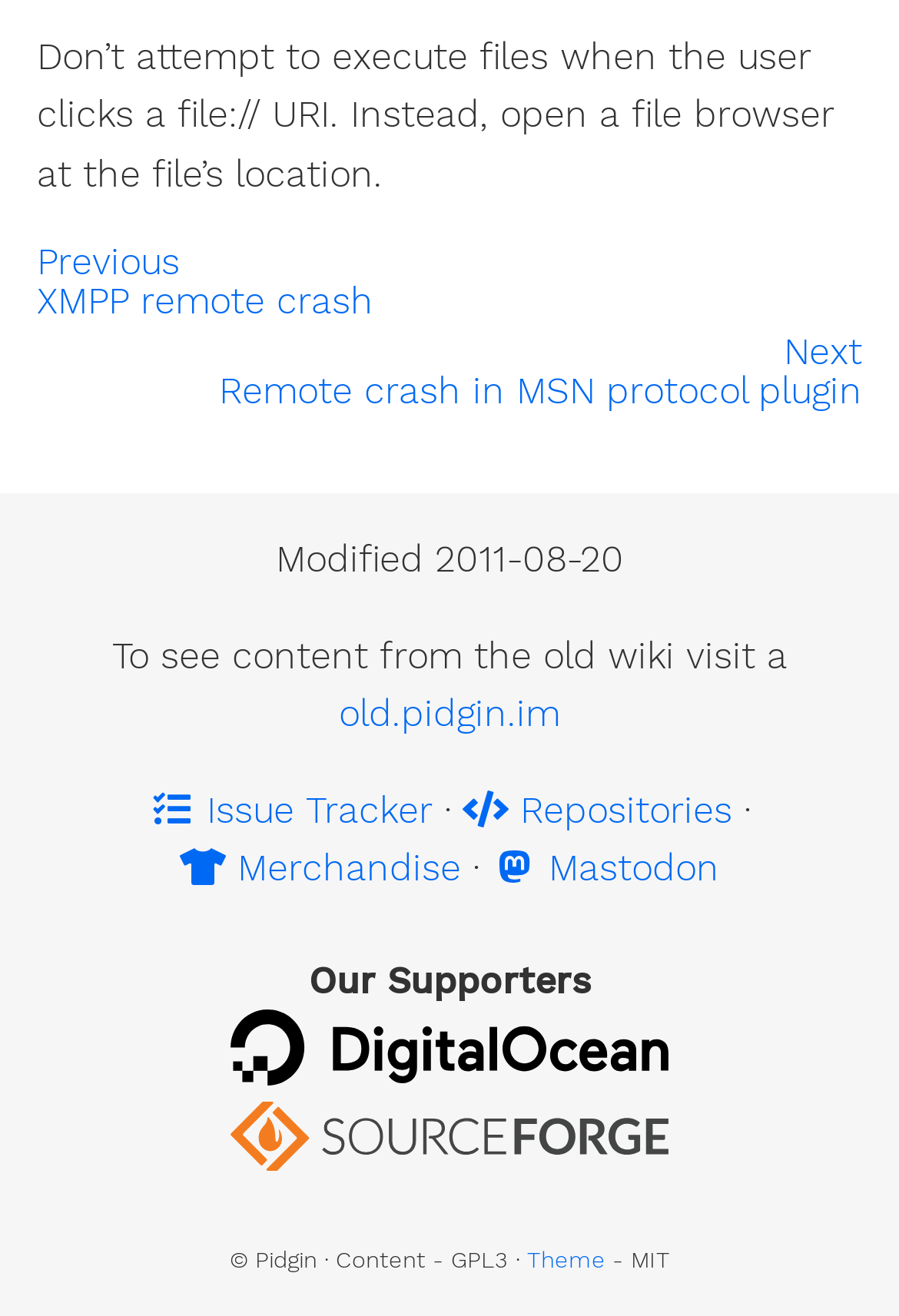Please answer the following question using a single word or phrase: 
What is the name of the first supporter?

DigitalOcean